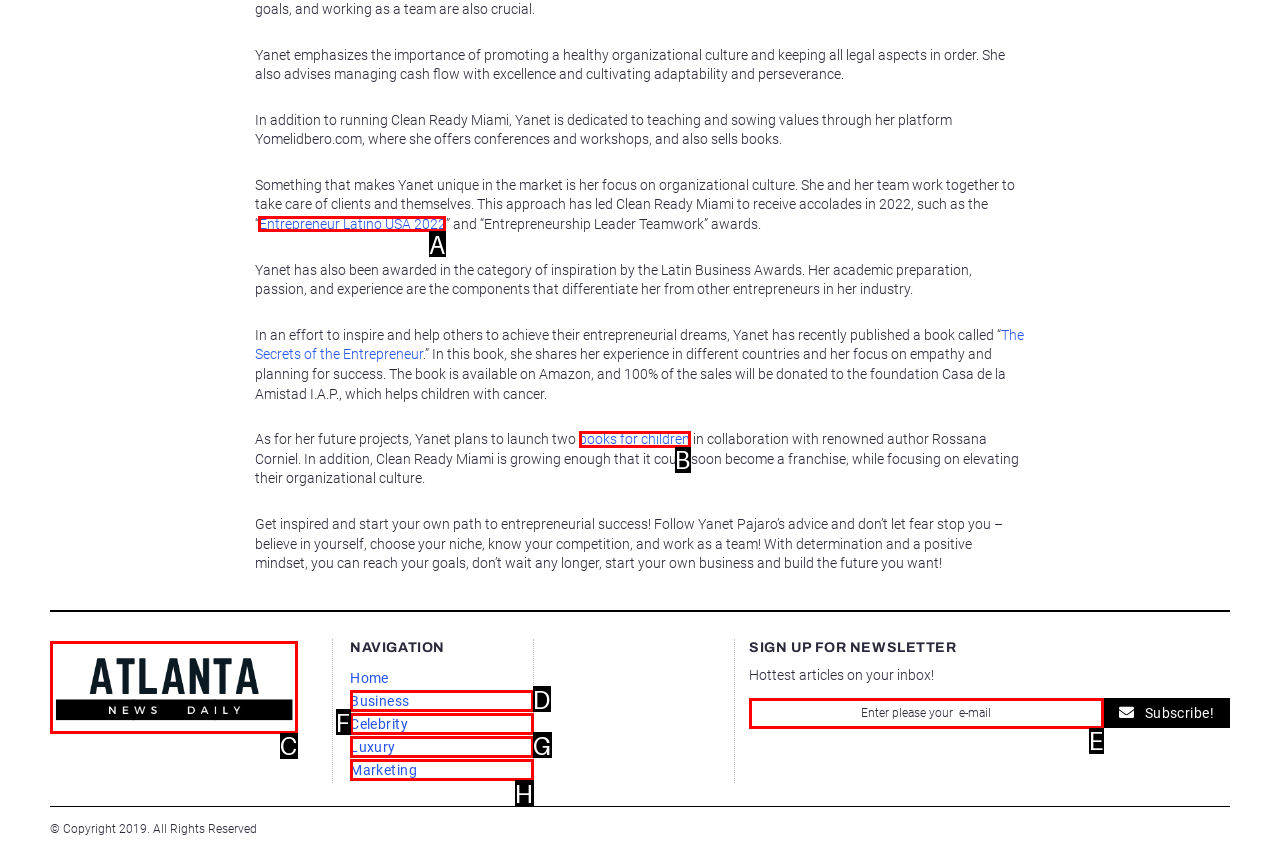Identify the correct option to click in order to complete this task: Read more about Entrepreneur Latino USA 2022
Answer with the letter of the chosen option directly.

A